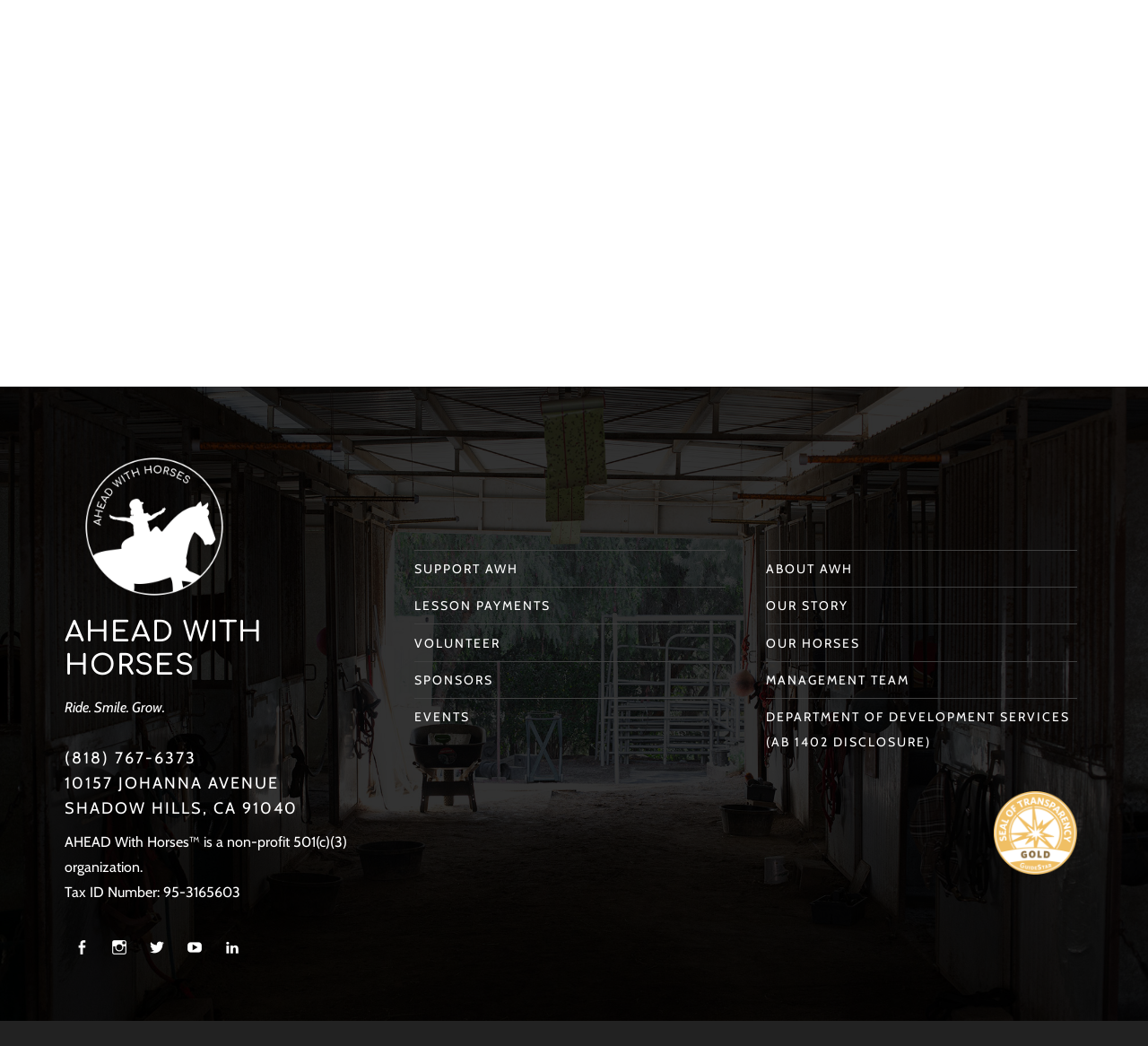Identify and provide the bounding box for the element described by: "See More".

[0.475, 0.525, 0.525, 0.543]